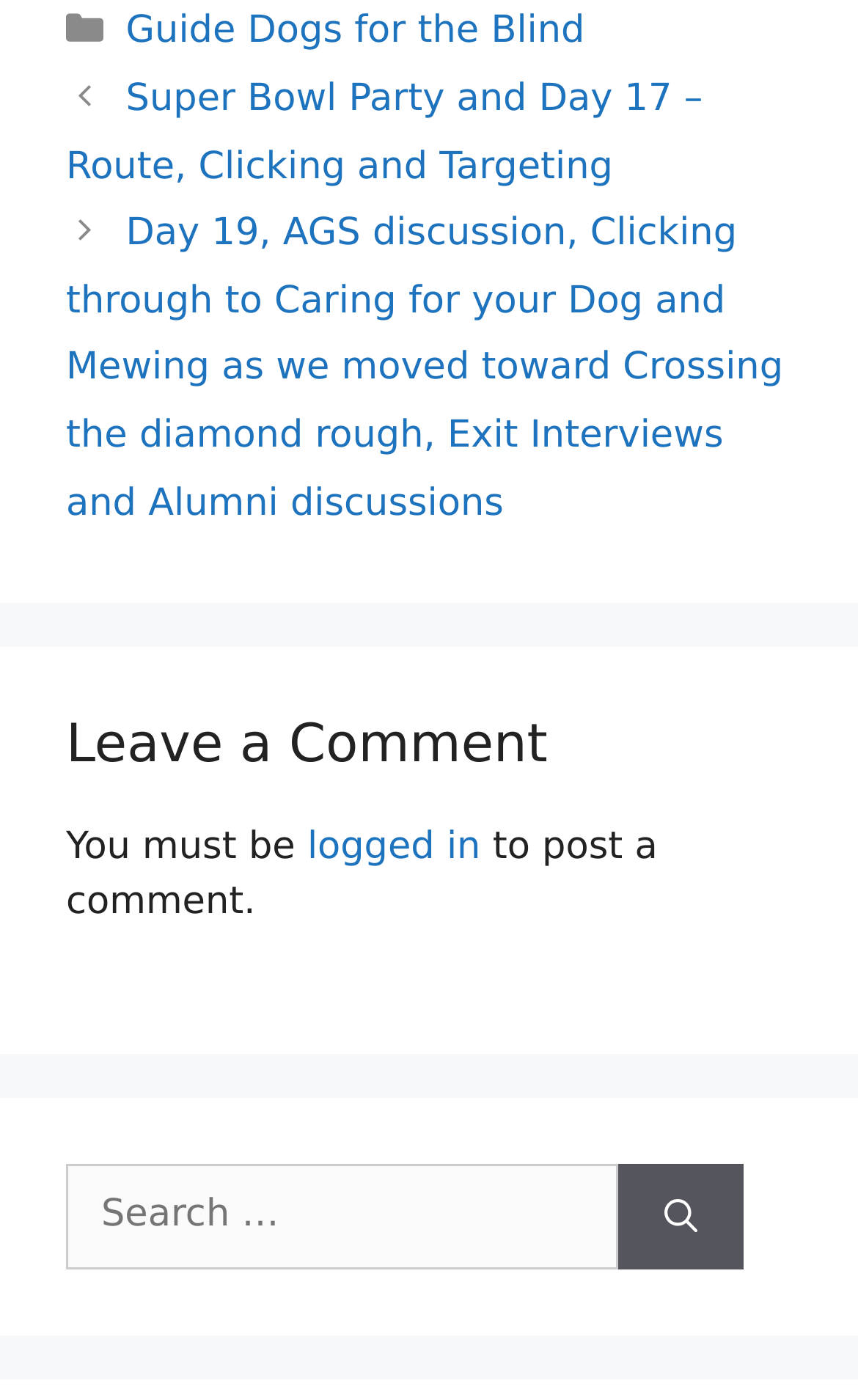What is the name of the organization?
Based on the image, give a concise answer in the form of a single word or short phrase.

Guide Dogs for the Blind